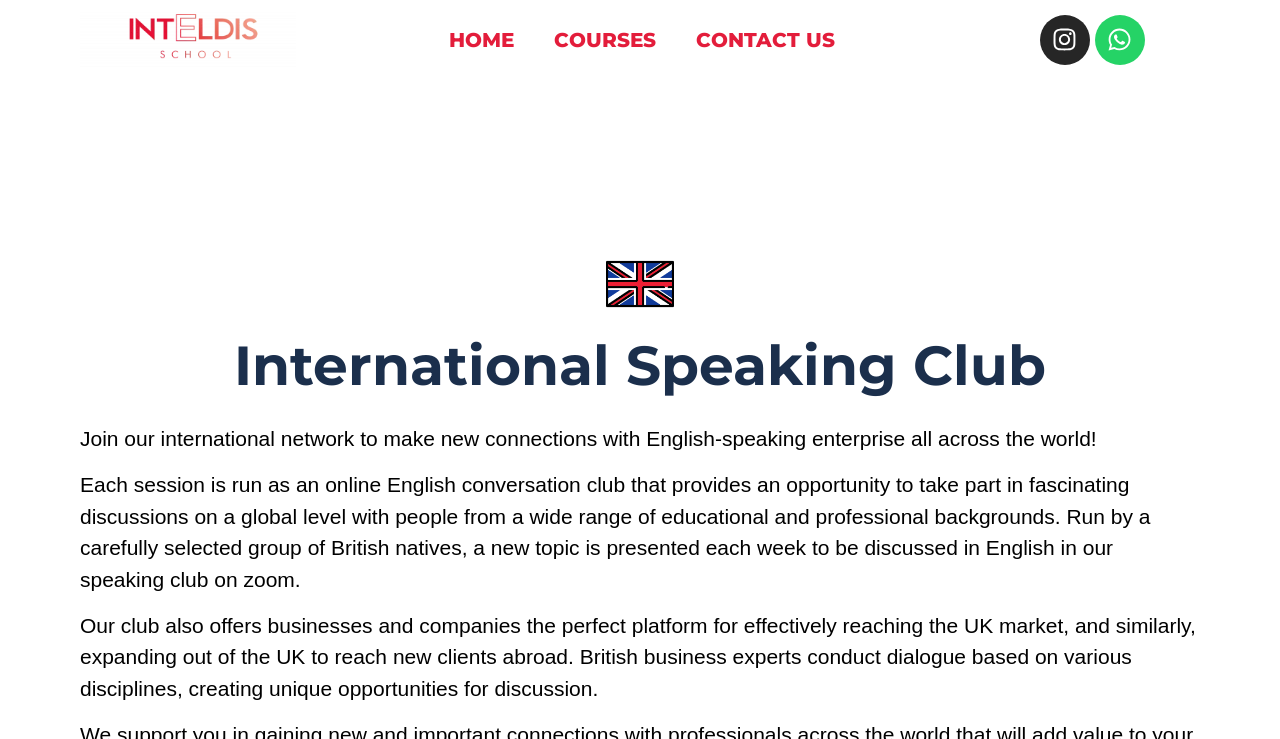Using the description: "COURSES", identify the bounding box of the corresponding UI element in the screenshot.

[0.417, 0.022, 0.528, 0.085]